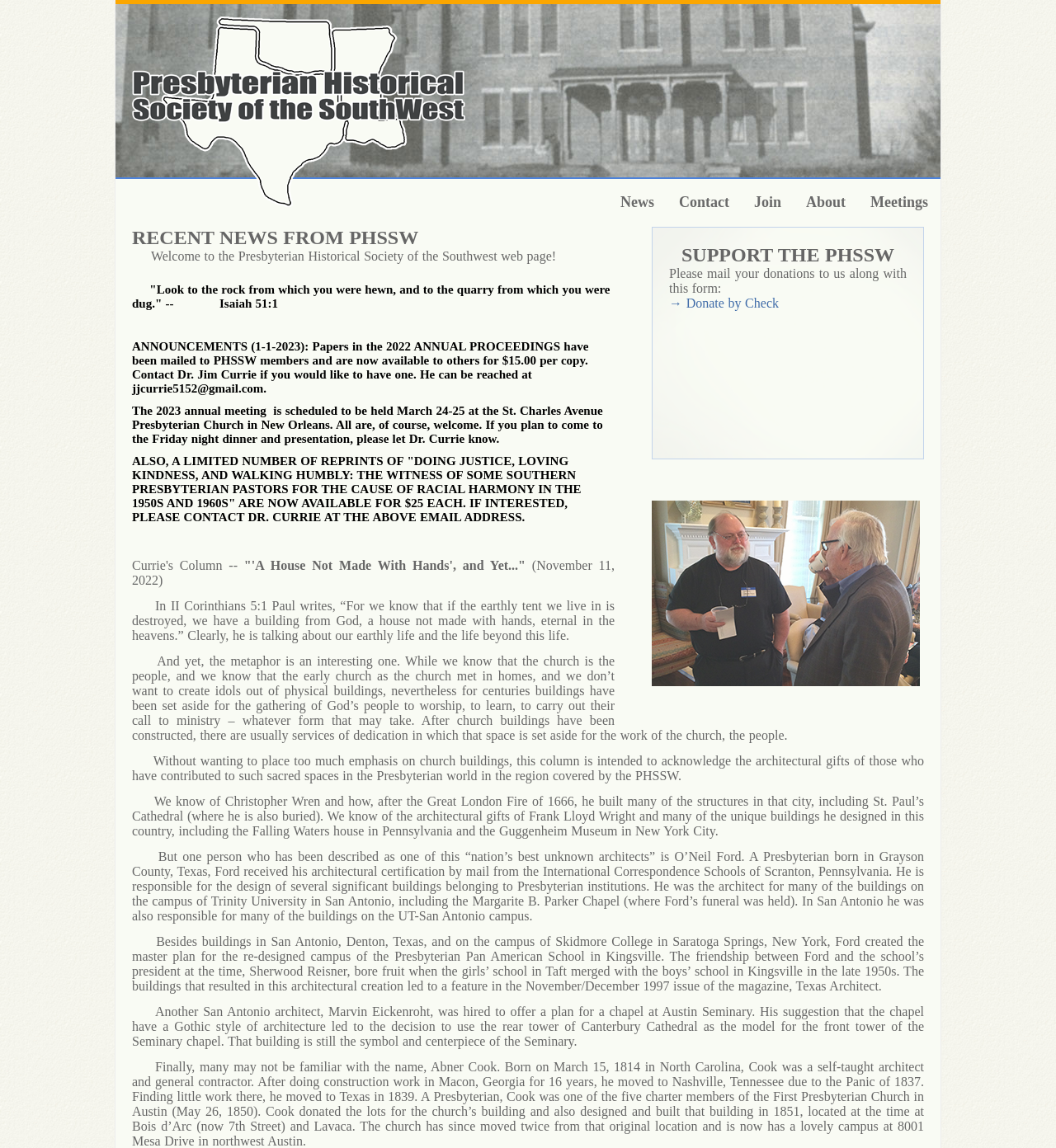For the following element description, predict the bounding box coordinates in the format (top-left x, top-left y, bottom-right x, bottom-right y). All values should be floating point numbers between 0 and 1. Description: 2024 TV Shows

None